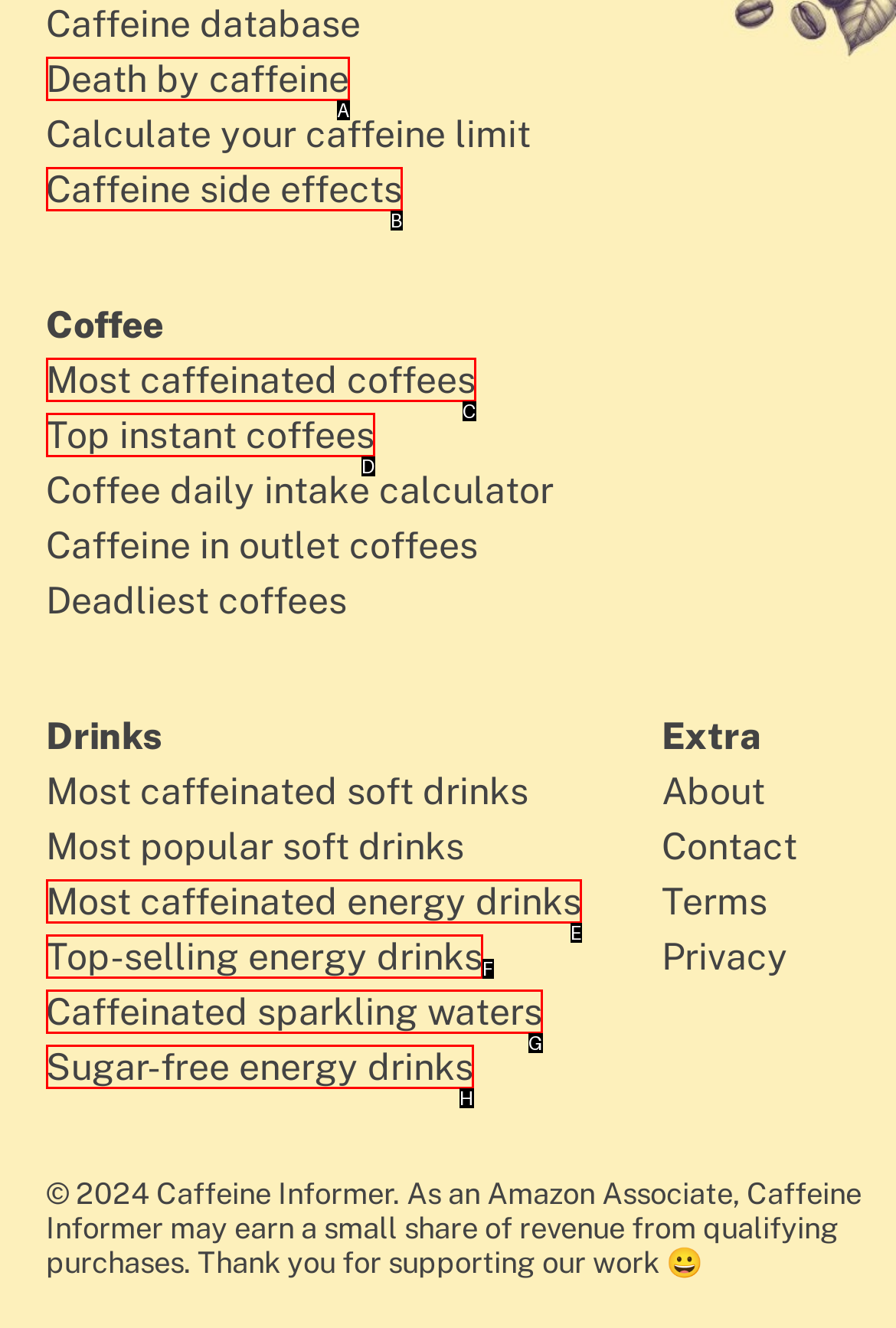Find the UI element described as: Sugar-free energy drinks
Reply with the letter of the appropriate option.

H